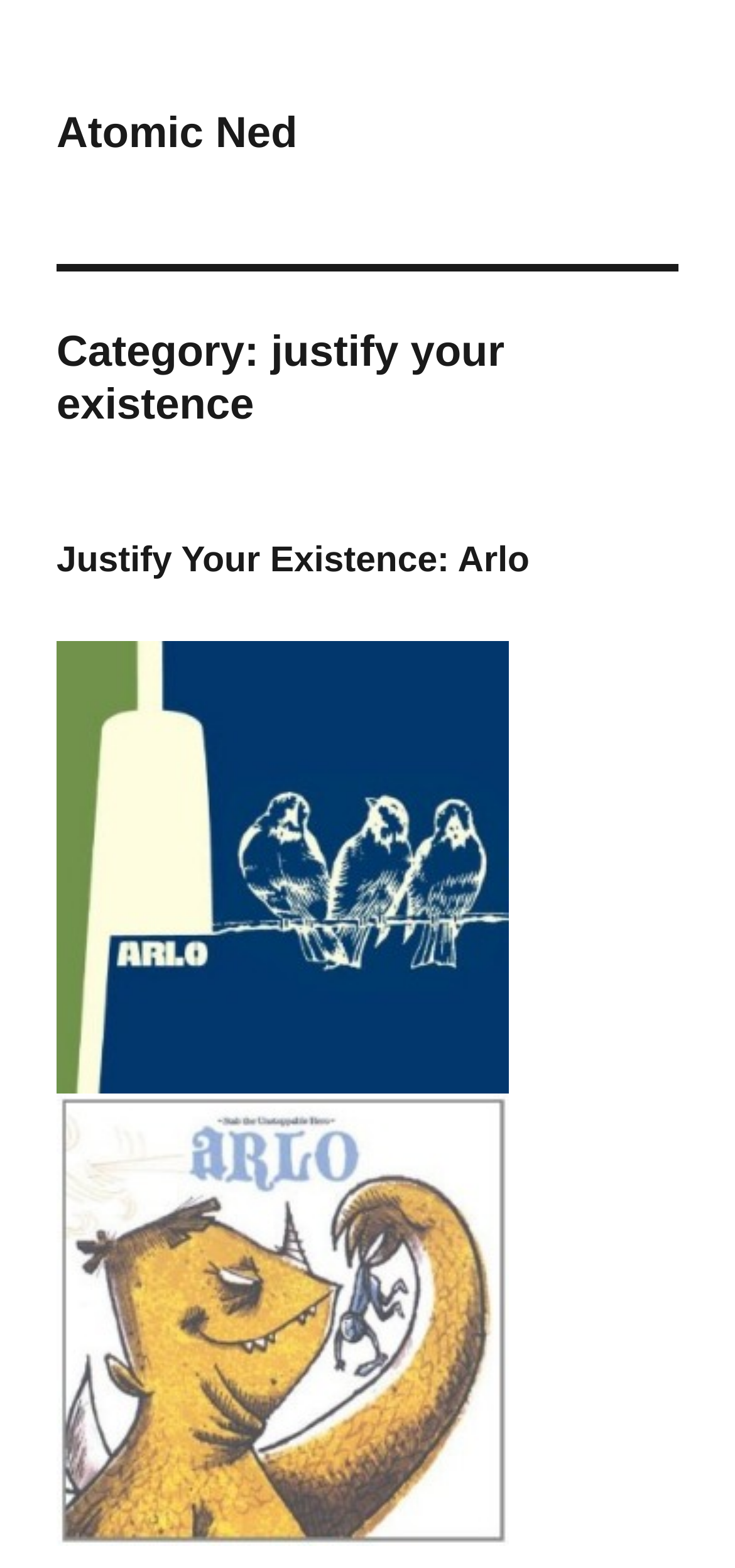What is the link text of the first link?
From the image, provide a succinct answer in one word or a short phrase.

Atomic Ned